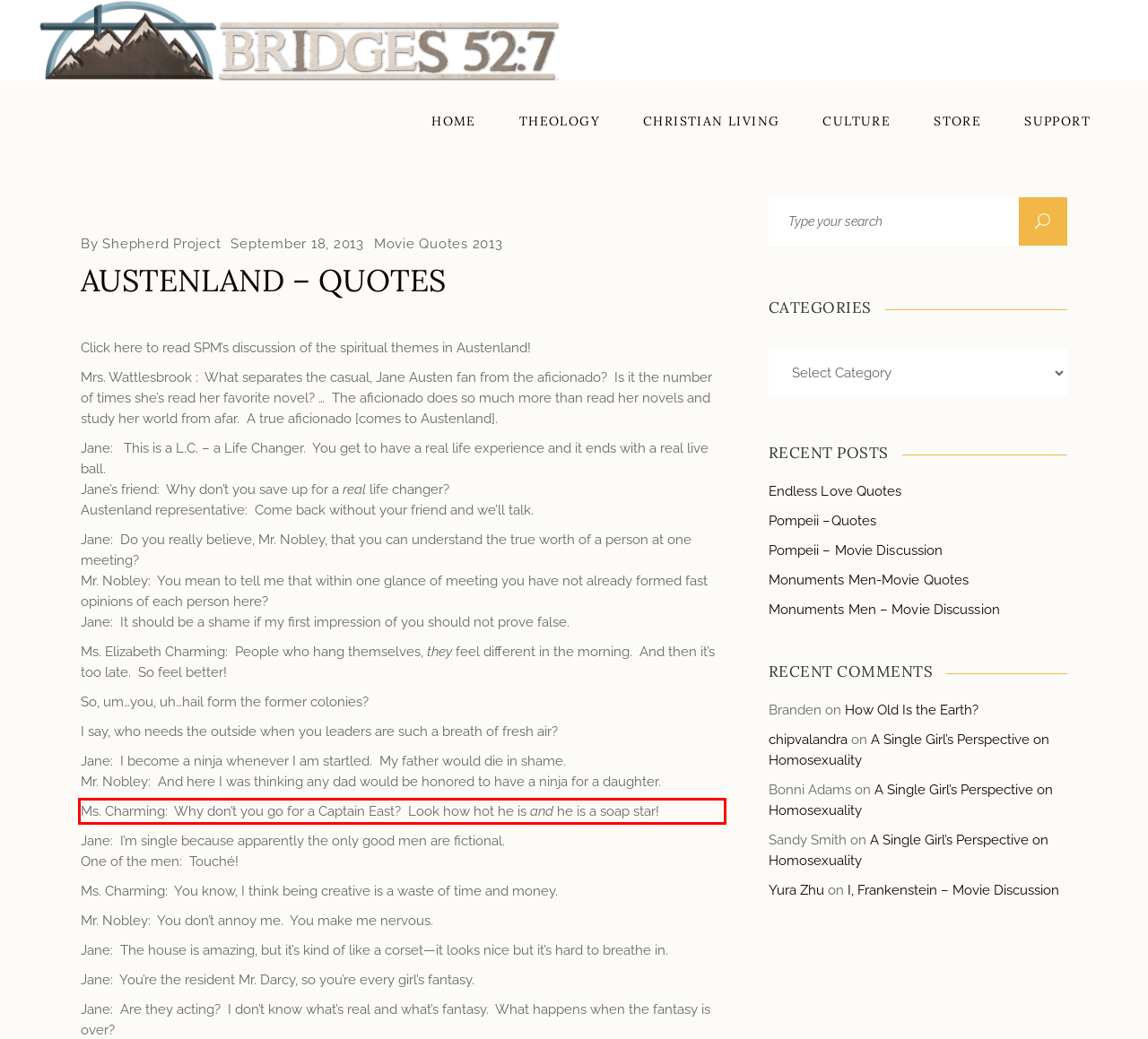Given a screenshot of a webpage, locate the red bounding box and extract the text it encloses.

Ms. Charming: Why don’t you go for a Captain East? Look how hot he is and he is a soap star!